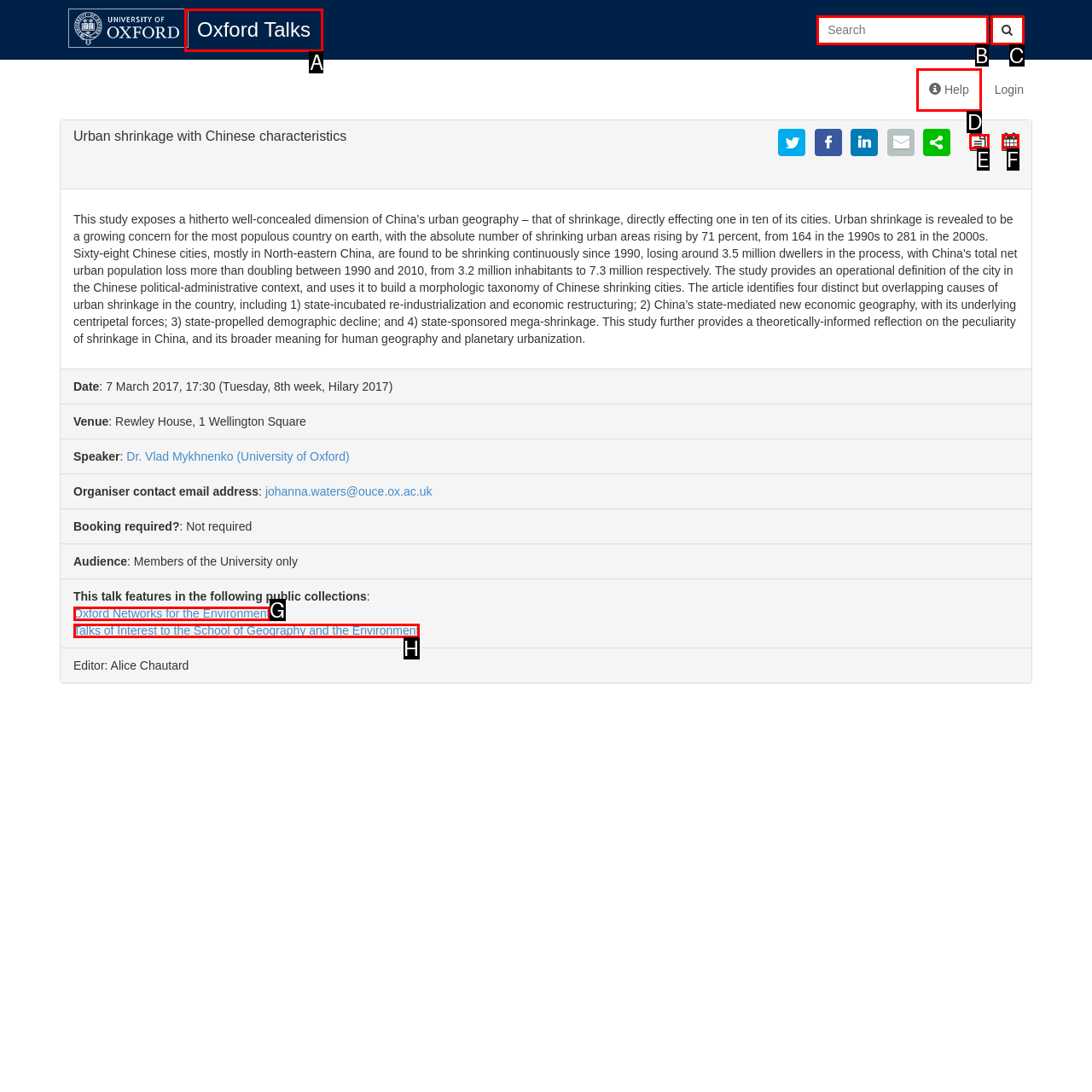Identify the HTML element that should be clicked to accomplish the task: Visit Oxford Talks
Provide the option's letter from the given choices.

A